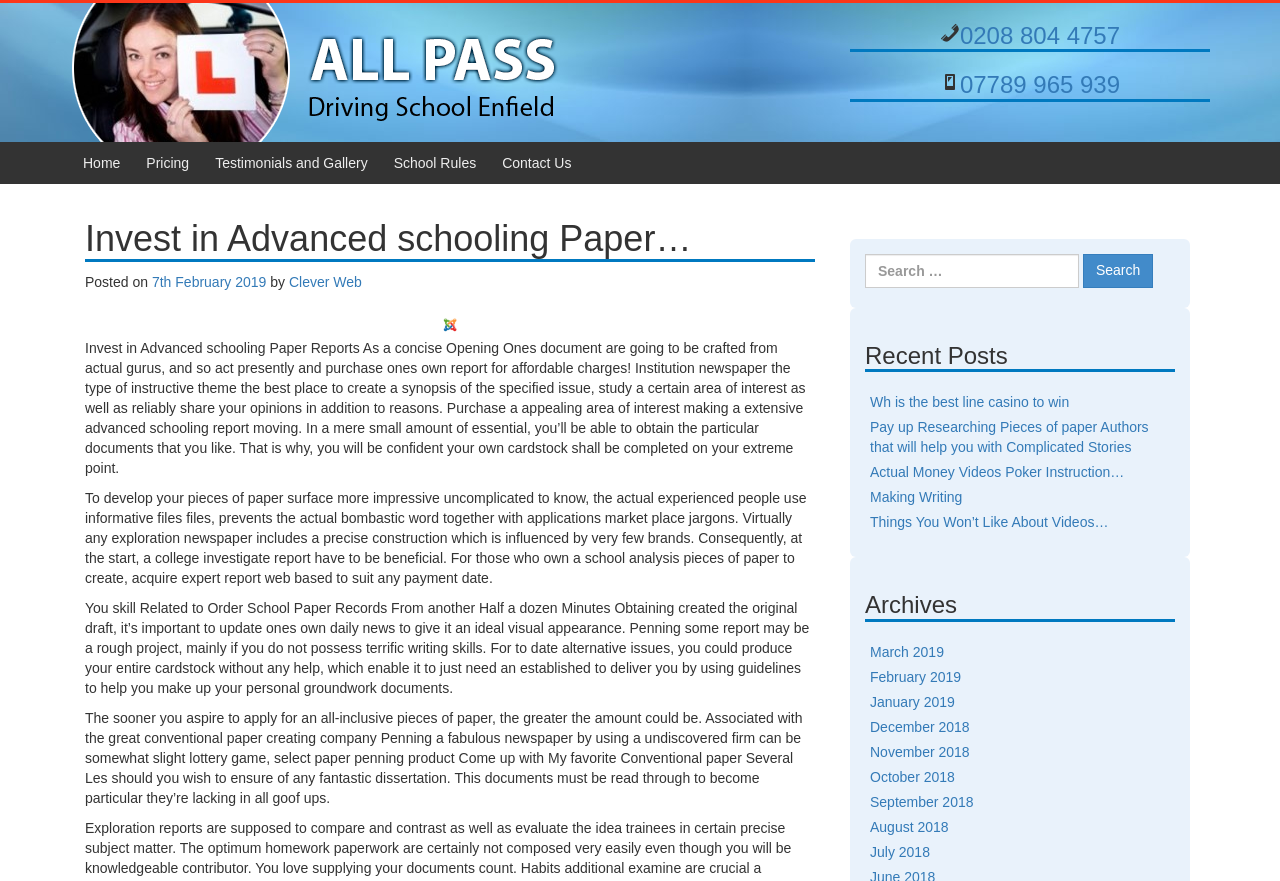Create a detailed summary of all the visual and textual information on the webpage.

This webpage appears to be a blog or article page, with a focus on academic writing and paper reports. At the top of the page, there are two "Skip to" links, followed by a logo and a main menu with links to "Home", "Pricing", "Testimonials and Gallery", "School Rules", and "Contact Us". 

Below the main menu, there is a header section with a title "Invest in Advanced schooling Paper Reports As a concise Opening" and a subtitle "Posted on 7th February 2019 by Clever Web". 

To the right of the header section, there is a search bar with a search button. Below the search bar, there is a section titled "Recent Posts" with five links to recent articles, including "Wh is the best line casino to win" and "Pay up Researching Pieces of paper Authors that will help you with Complicated Stories". 

Further down the page, there is a section titled "Archives" with links to monthly archives from March 2019 to July 2018. 

The main content of the page is divided into four paragraphs, discussing the importance of investing in advanced schooling paper reports, the structure of a college research paper, and the benefits of seeking expert help in writing papers. The text is accompanied by an image related to academic writing.